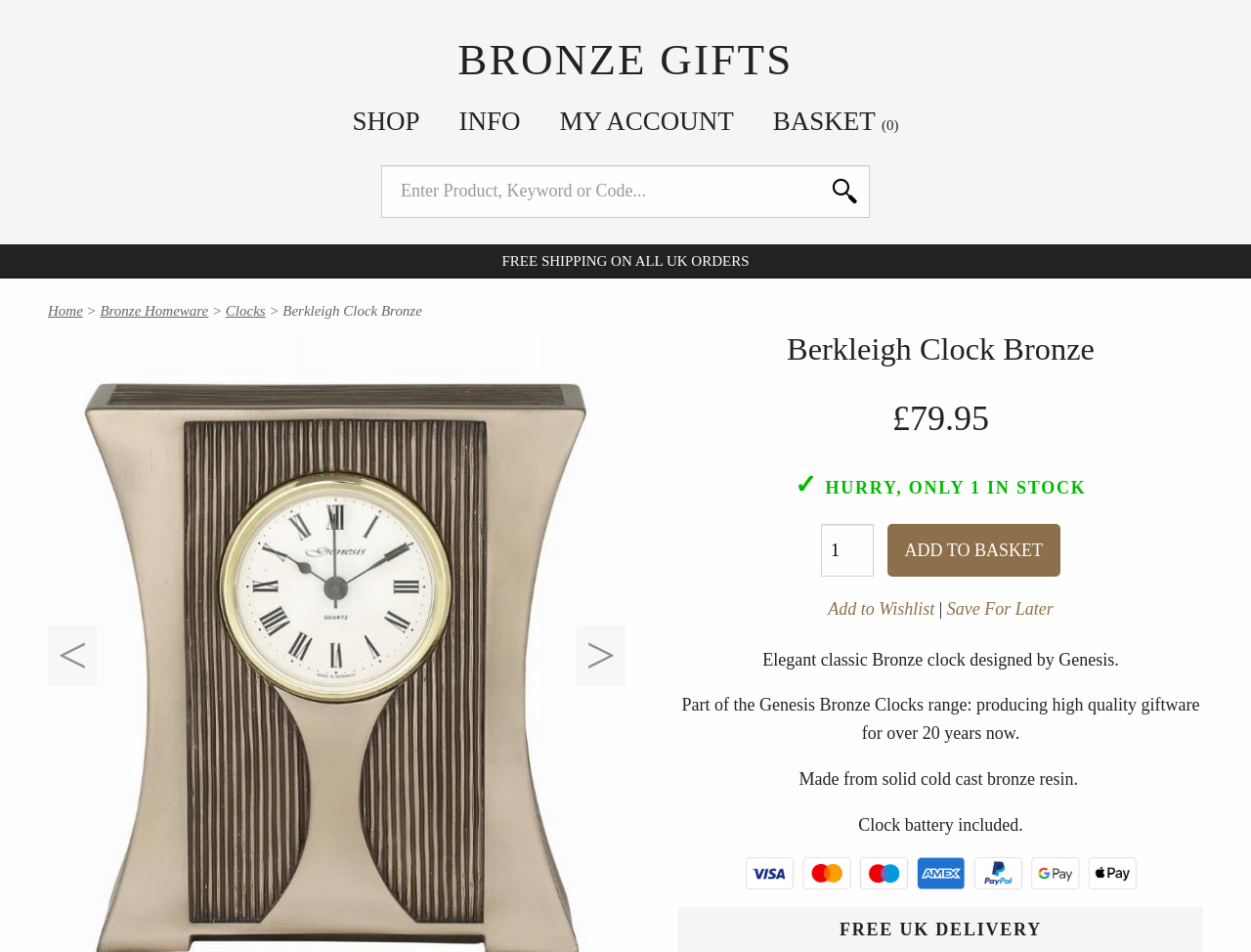Generate a thorough explanation of the webpage's elements.

The webpage is about a product, specifically a Berkleigh Clock Bronze, designed by Genesis. At the top, there are five links: "BRONZE GIFTS", "SHOP", "INFO", "MY ACCOUNT", and "BASKET (0)". Below these links, there is a search bar with a textbox and a button. 

To the right of the search bar, there is a notification about free shipping on all UK orders. Below this, there is a breadcrumb navigation with links to "Home", "Bronze Homeware", "Clocks", and the current page, "Berkleigh Clock Bronze". 

The main content of the page is about the product, with a heading "Berkleigh Clock Bronze" and a price of £79.95. There is a notification that the product is in stock, with only one item available. Below this, there is a section to add the product to the basket, with a spin button to select the quantity and an "ADD TO BASKET" button. 

To the right of the "ADD TO BASKET" button, there are two more buttons: "Add to Wishlist" and "Save For Later". Below these buttons, there is a product description, which includes three paragraphs about the product's design, material, and features. 

At the bottom of the page, there is an image of the product, and a notification about free UK delivery.